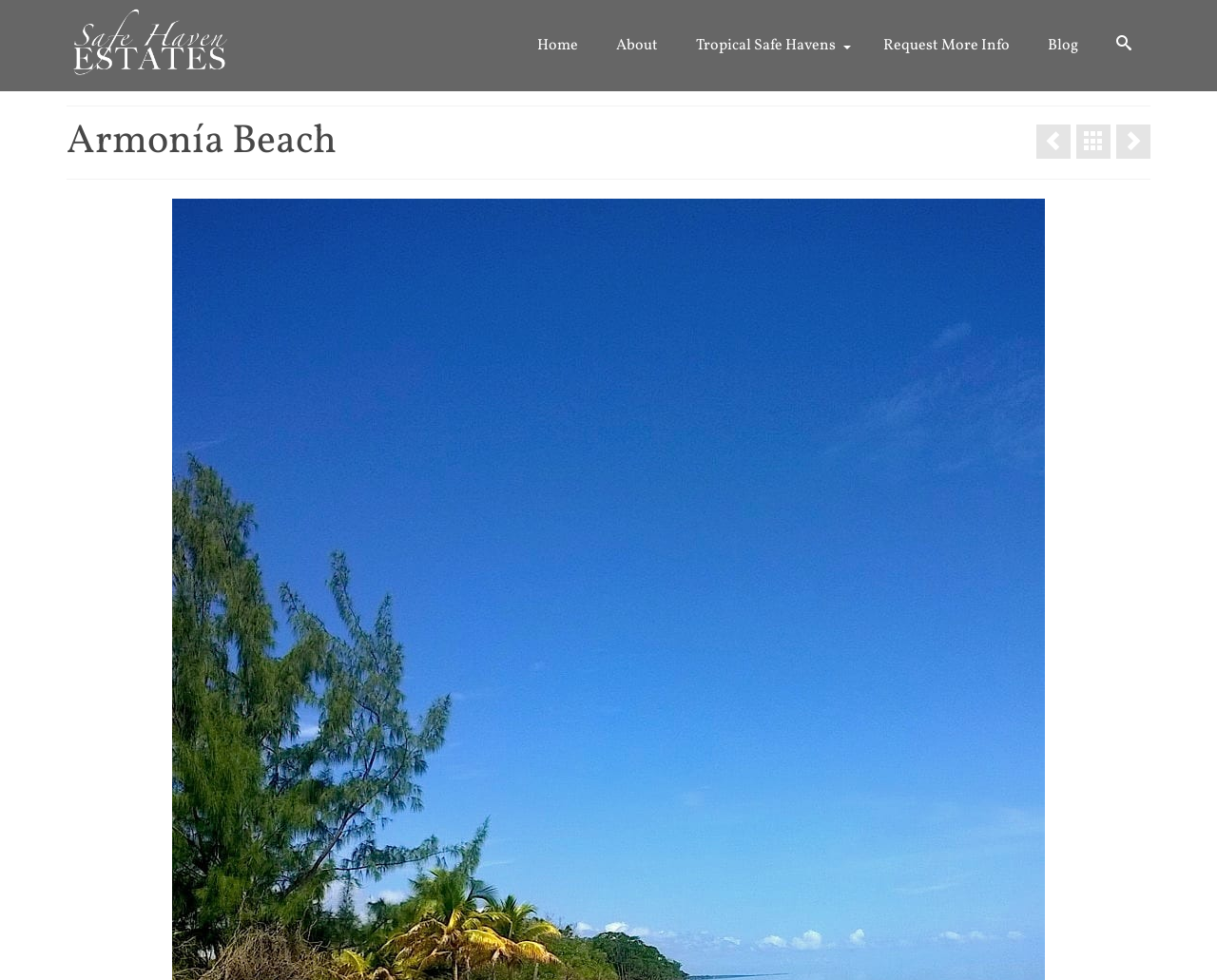Identify the bounding box coordinates of the area you need to click to perform the following instruction: "search for something".

[0.852, 0.127, 0.88, 0.162]